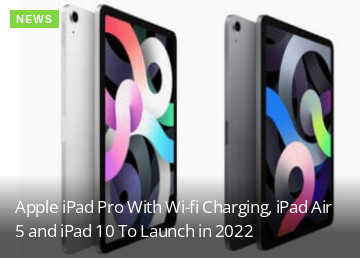How many iPad models are showcased in the image?
Deliver a detailed and extensive answer to the question.

The caption explicitly states that the image features the iPad Pro, iPad Air 5, and iPad 10, which are three distinct iPad models.